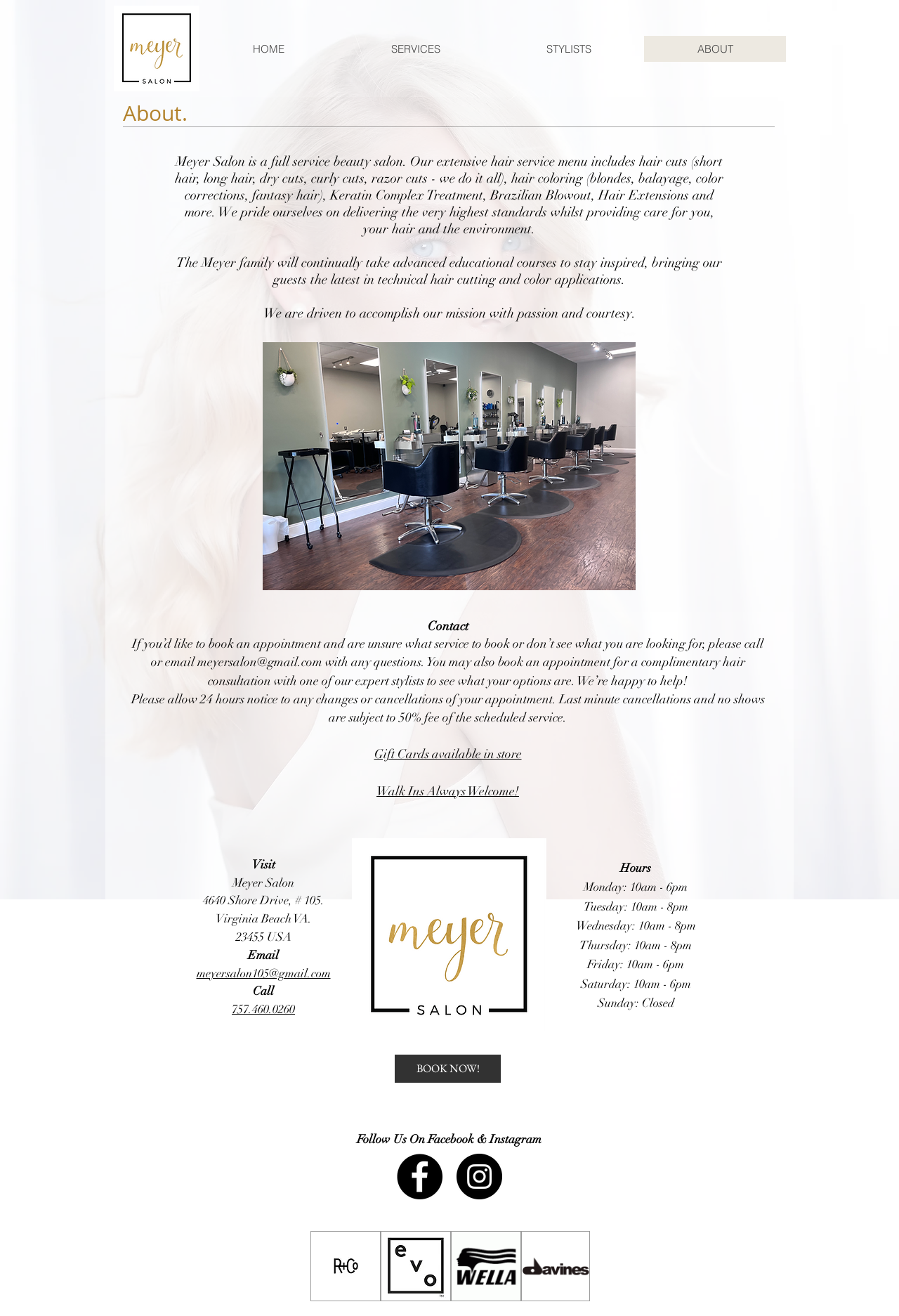Find and provide the bounding box coordinates for the UI element described here: "BOOK NOW!". The coordinates should be given as four float numbers between 0 and 1: [left, top, right, bottom].

[0.439, 0.801, 0.557, 0.823]